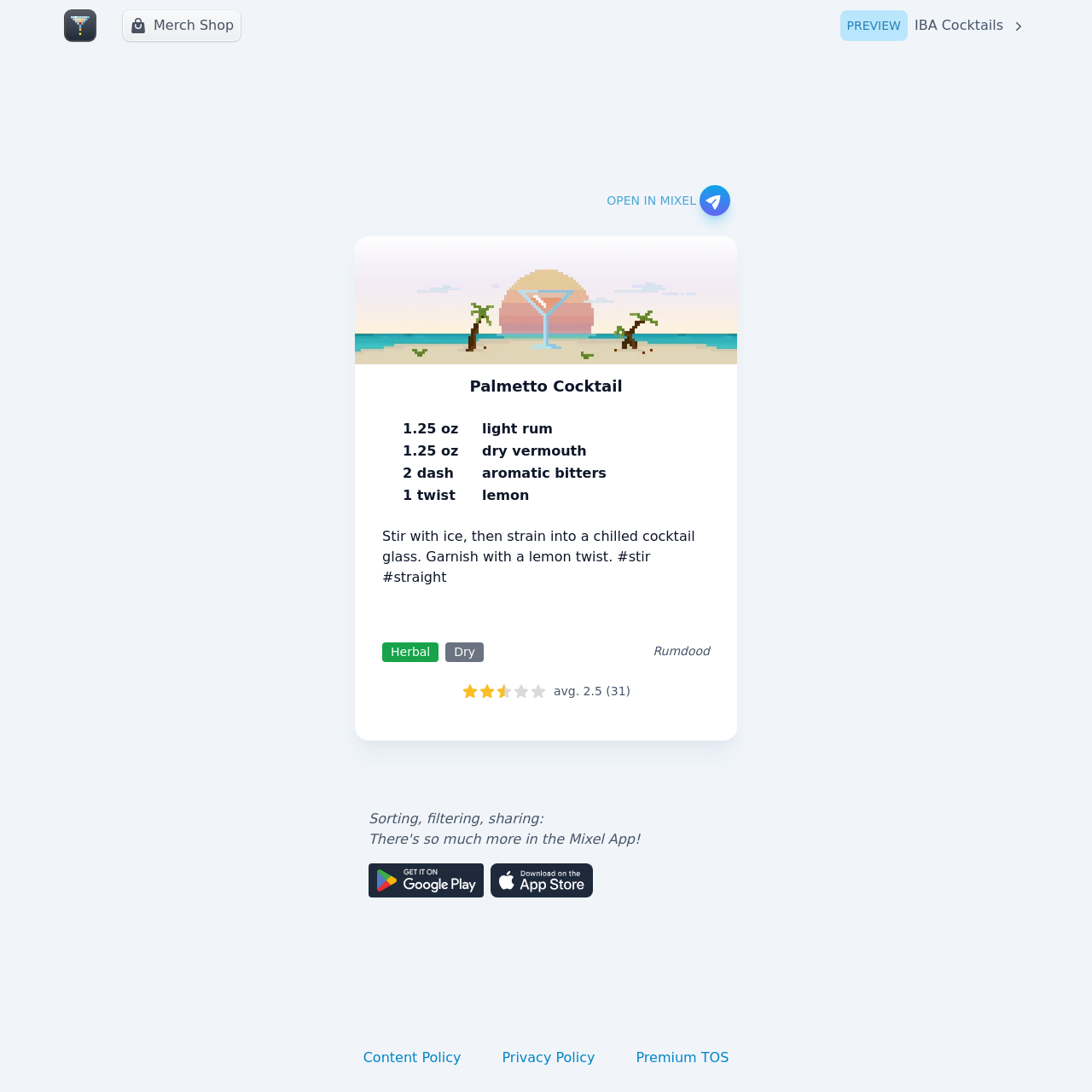What is the type of rum used in the recipe?
Using the information presented in the image, please offer a detailed response to the question.

The type of rum used in the recipe can be found in the button element with the text 'light rum' located in the ingredients list. The description of light rum is also provided in the static text element below the button.